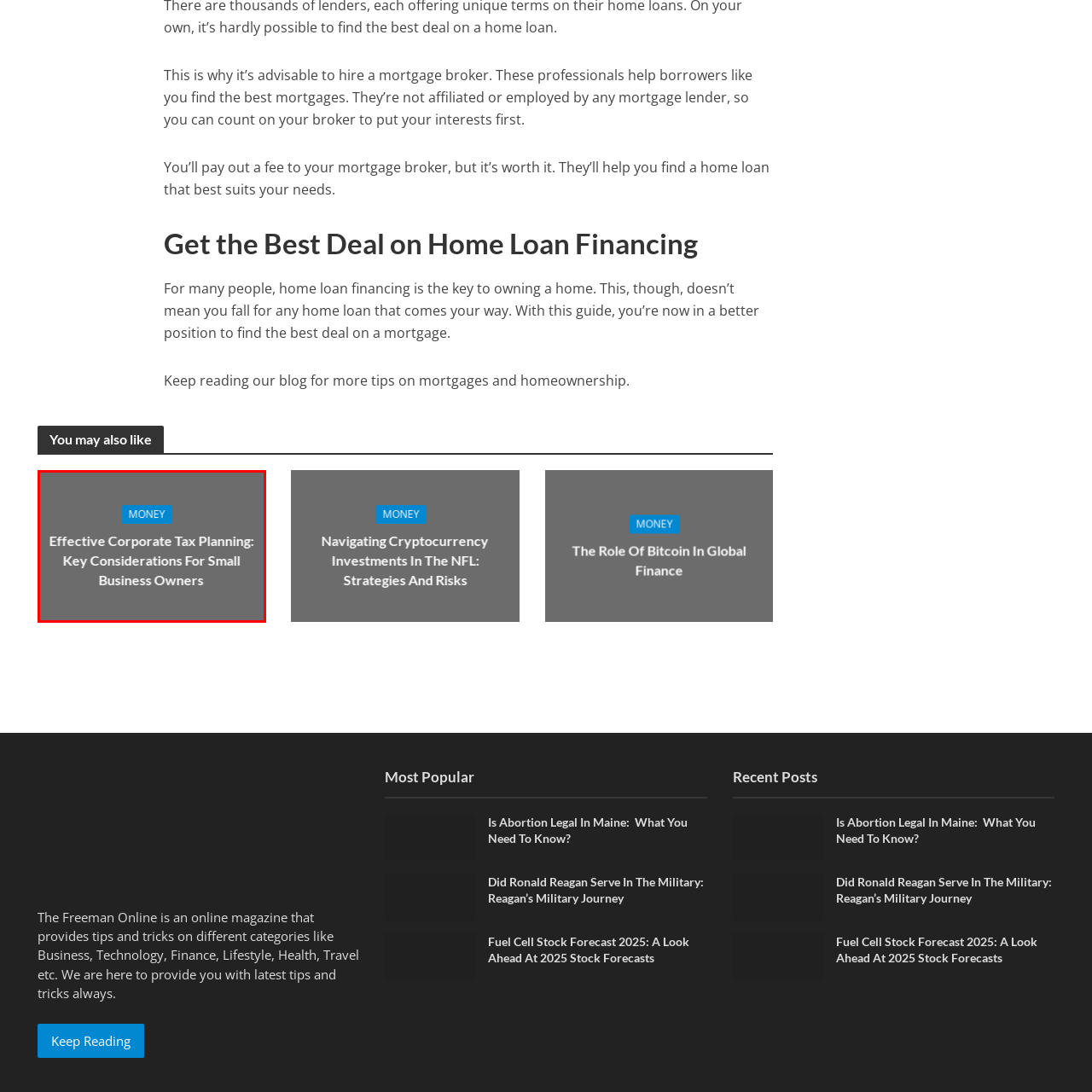Elaborate on the image contained within the red outline, providing as much detail as possible.

The image features a bold heading titled "Effective Corporate Tax Planning: Key Considerations For Small Business Owners," emphasizing important strategies for managing corporate taxes effectively. Above the heading, there is a prominent label reading "MONEY," indicating the financial theme of the content. The overall design uses a neutral gray background that enhances the visibility of the text, making it engaging for readers interested in financial guidance and planning. This information serves to inform small business owners of vital considerations in tax planning, helping them navigate the complexities of corporate finance.